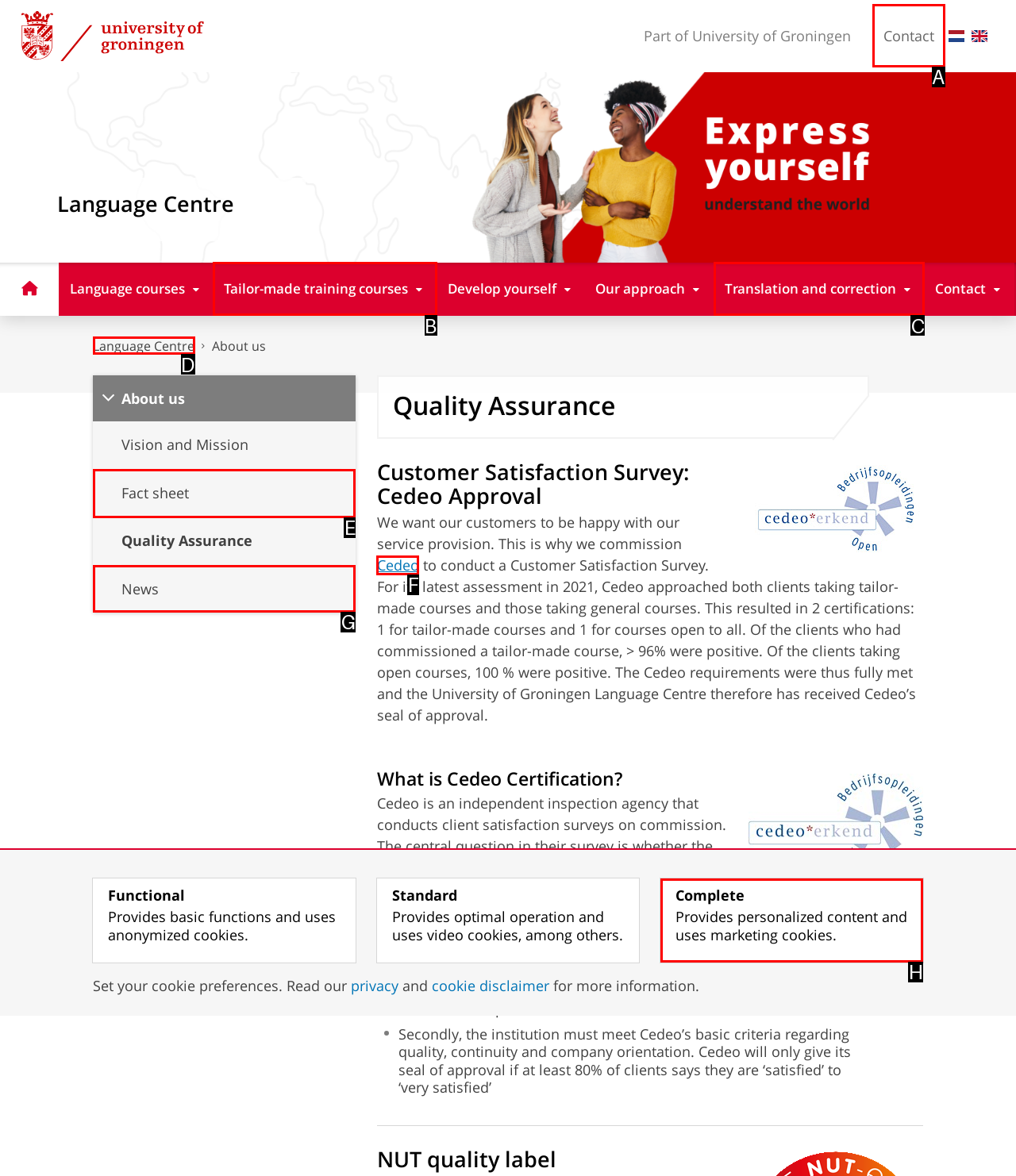Identify the letter of the option to click in order to Click the 'Contact' link. Answer with the letter directly.

A